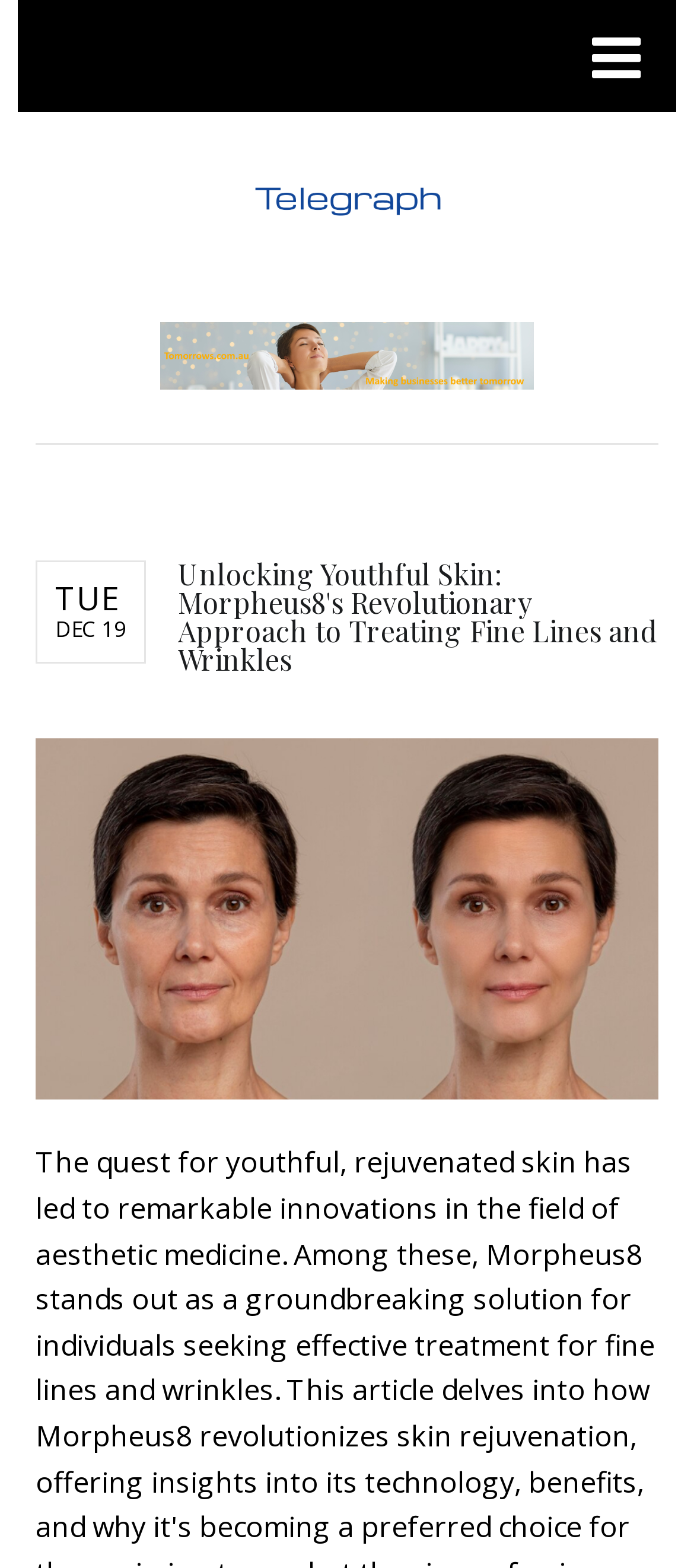Provide a thorough summary of the webpage.

The webpage appears to be an article or blog post about Morpheus8's approach to treating fine lines and wrinkles, with a focus on unlocking youthful skin. At the top left of the page, there is a link to "Business Telegraph" accompanied by an image with the same name. Below this, there is a small static text element containing a period.

To the right of the "Business Telegraph" link, there is another link to "Find a Tradie" accompanied by an image with the same name. Below this, there is another small static text element containing a period.

The main content of the page is headed by a large header that spans the width of the page, containing the title "Unlocking Youthful Skin: Morpheus8's Revolutionary Approach to Treating Fine Lines and Wrinkles". Above this header, there is a time element that displays the day of the week ("TUE") and the date ("DEC 19").